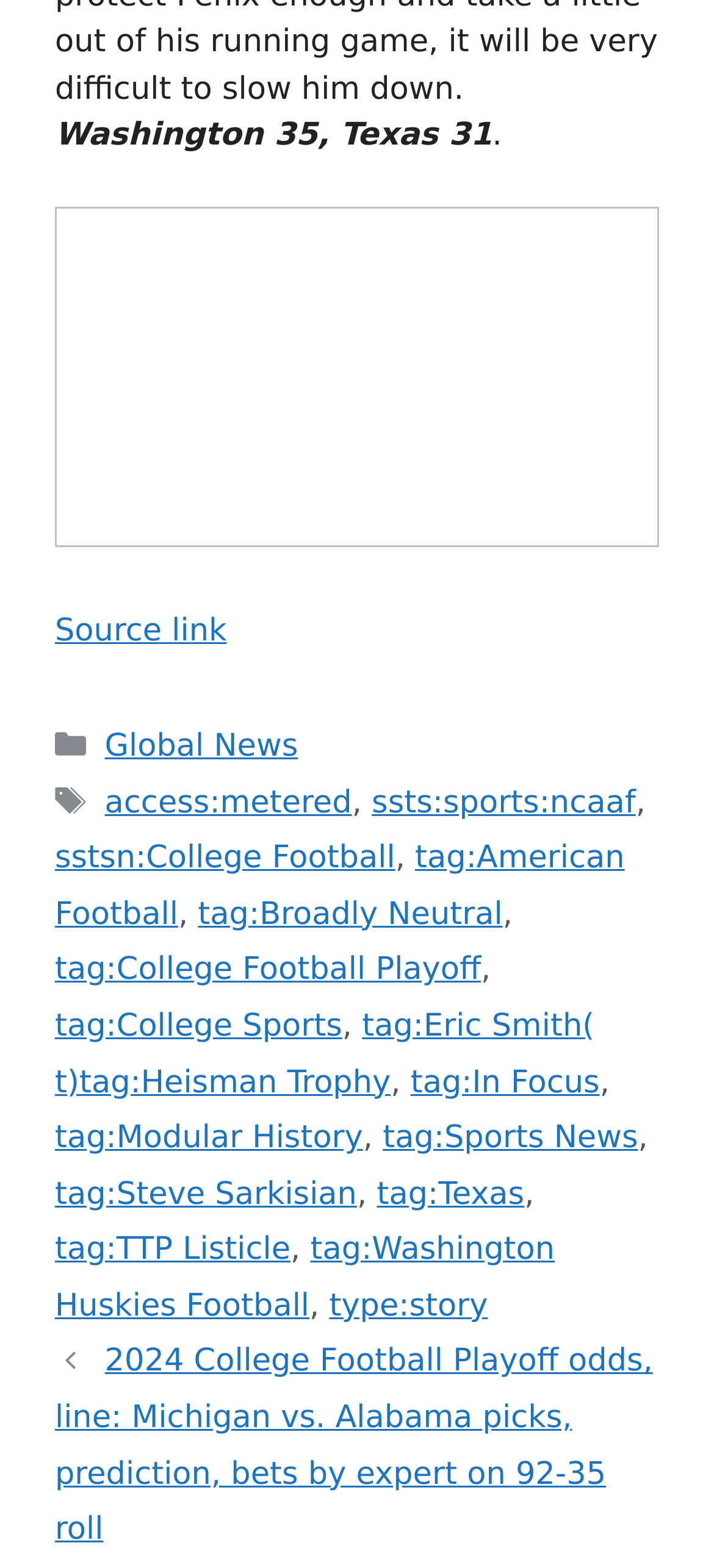Use a single word or phrase to answer the question:
How many tags are associated with the article?

10